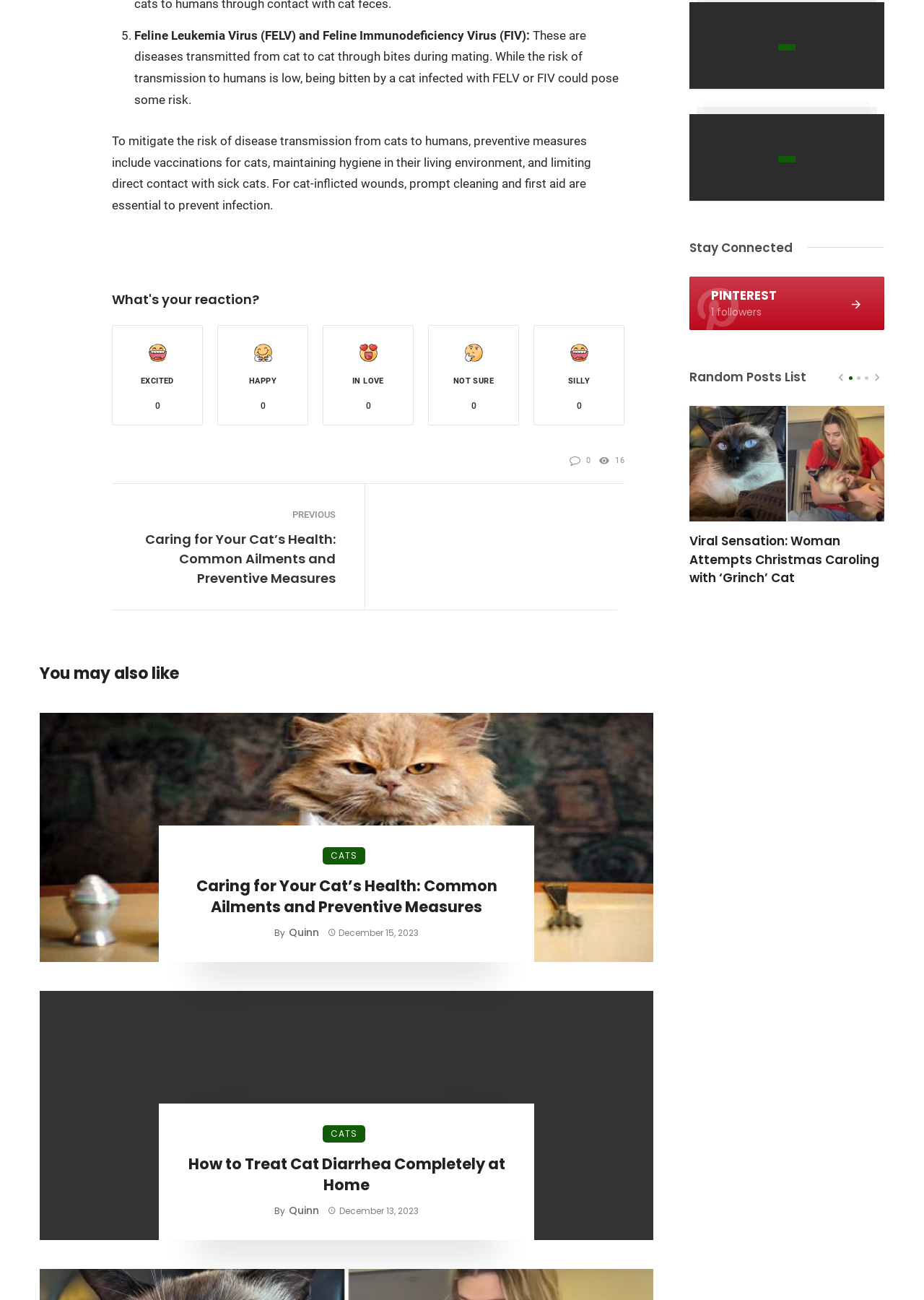Please identify the bounding box coordinates of the element on the webpage that should be clicked to follow this instruction: "Learn more about 'The diversity charter'". The bounding box coordinates should be given as four float numbers between 0 and 1, formatted as [left, top, right, bottom].

None